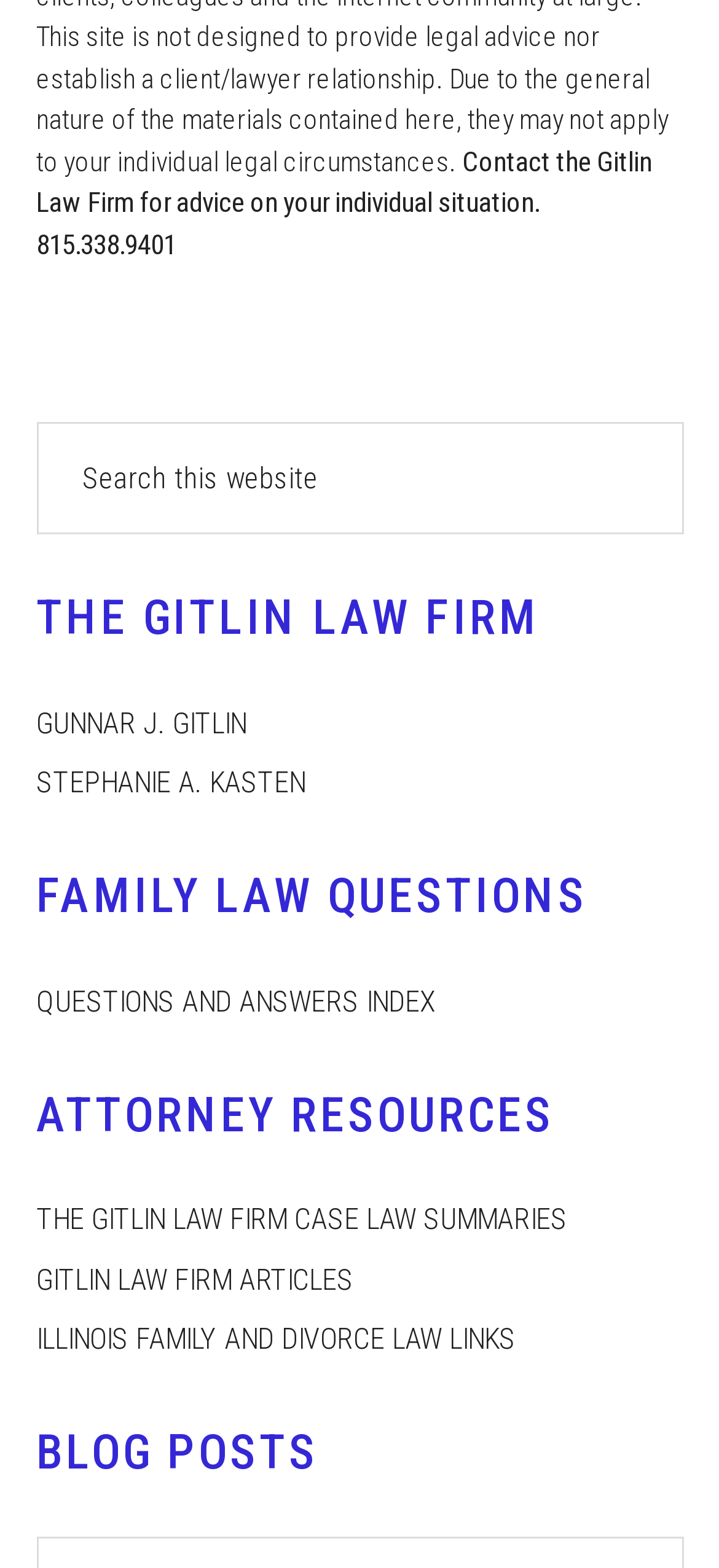For the given element description Creep In Materials, determine the bounding box coordinates of the UI element. The coordinates should follow the format (top-left x, top-left y, bottom-right x, bottom-right y) and be within the range of 0 to 1.

None